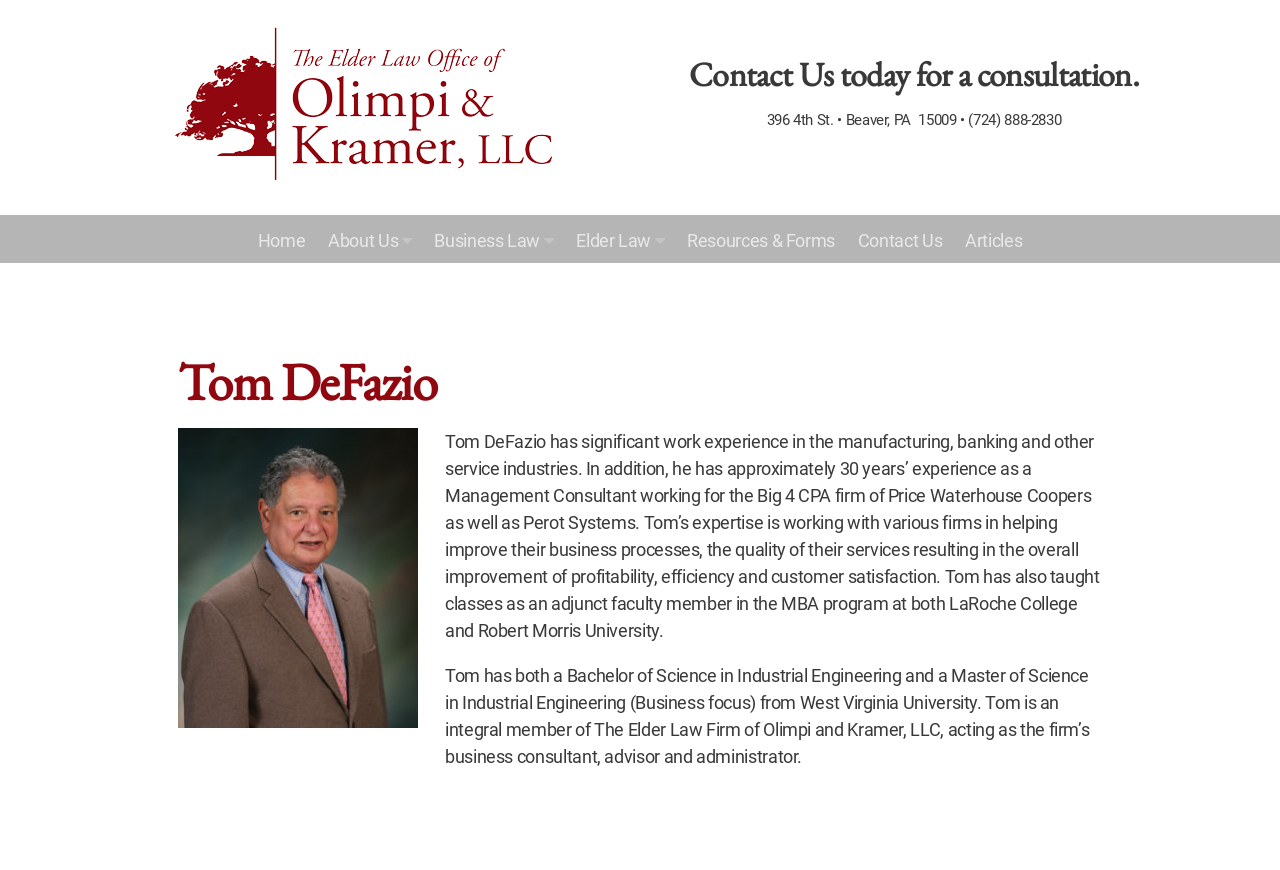Give an in-depth explanation of the webpage layout and content.

The webpage is about Tom DeFazio, a management consultant with significant work experience in various industries. At the top, there is a link to the homepage, followed by a navigation menu with links to "About Us", "Business Law", "Elder Law", "Resources & Forms", "Contact Us", and "Articles". 

Below the navigation menu, there is a heading that reads "Contact Us today for a consultation." with a link to "Contact Us" next to it. On the right side of the heading, there is an address and phone number listed: "396 4th St. • Beaver, PA 15009 • (724) 888-2830".

The main content of the page is an article about Tom DeFazio. At the top of the article, there is a heading with his name, followed by an image of him. Below the image, there is a paragraph describing his work experience and expertise as a management consultant. Another paragraph below that describes his educational background and his role in The Elder Law Firm of Olimpi and Kramer, LLC.